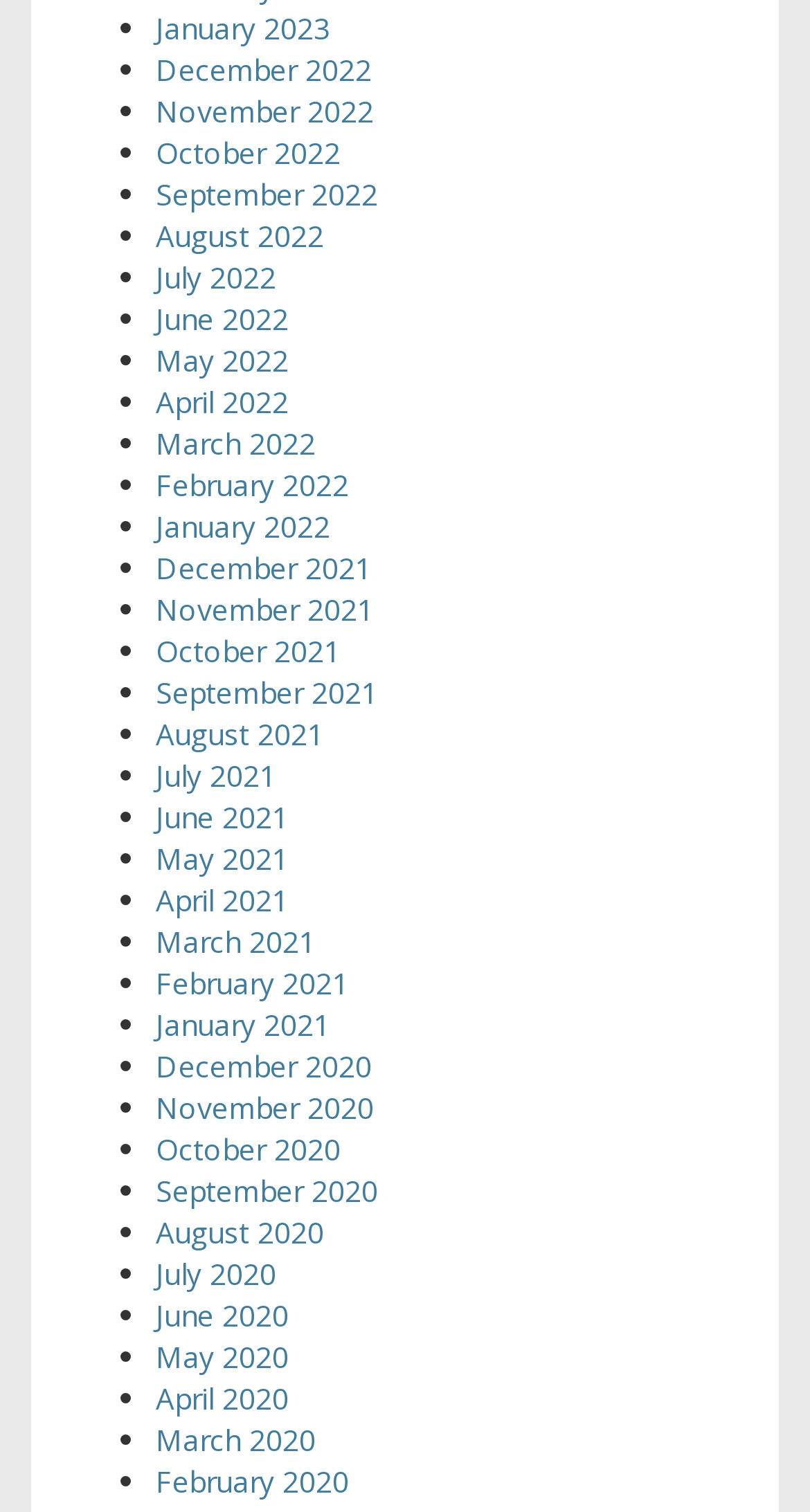Based on the element description, predict the bounding box coordinates (top-left x, top-left y, bottom-right x, bottom-right y) for the UI element in the screenshot: October 2022

[0.192, 0.087, 0.421, 0.113]